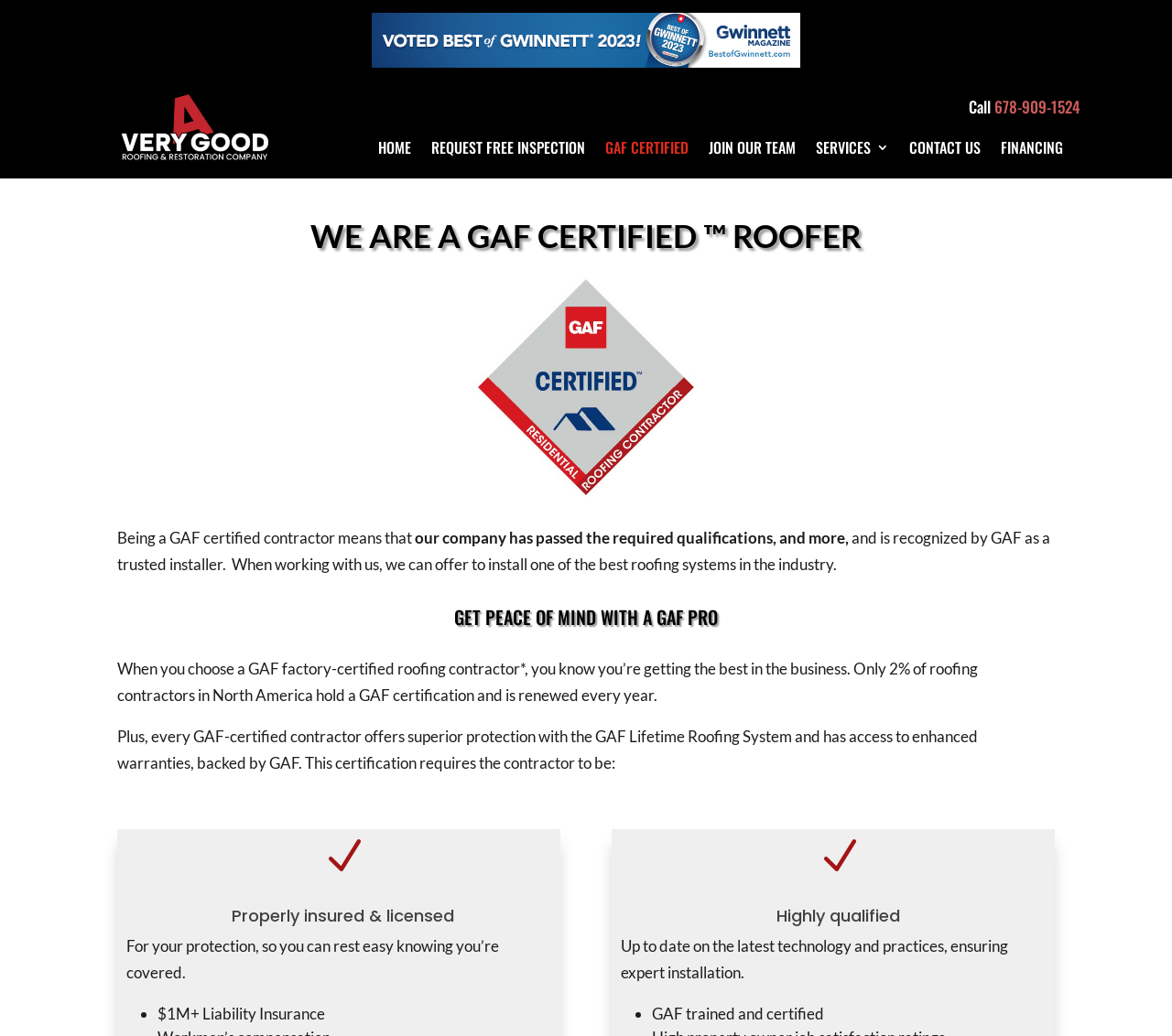How often is the GAF certification renewed?
Can you offer a detailed and complete answer to this question?

I found this information by reading the static text that mentions the GAF certification is renewed every year.